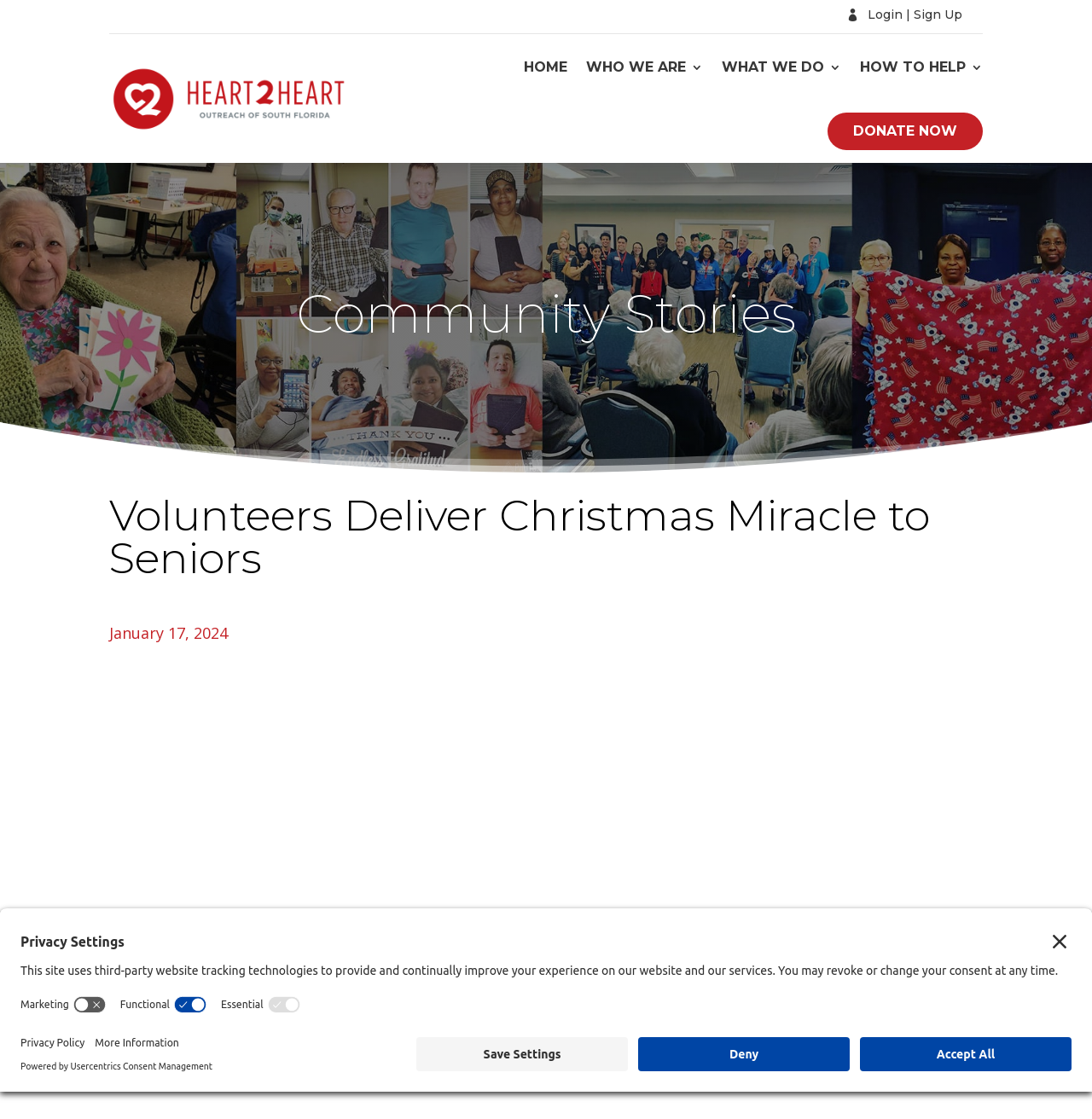Please determine the bounding box coordinates of the element to click on in order to accomplish the following task: "Click the login button". Ensure the coordinates are four float numbers ranging from 0 to 1, i.e., [left, top, right, bottom].

[0.795, 0.006, 0.881, 0.02]